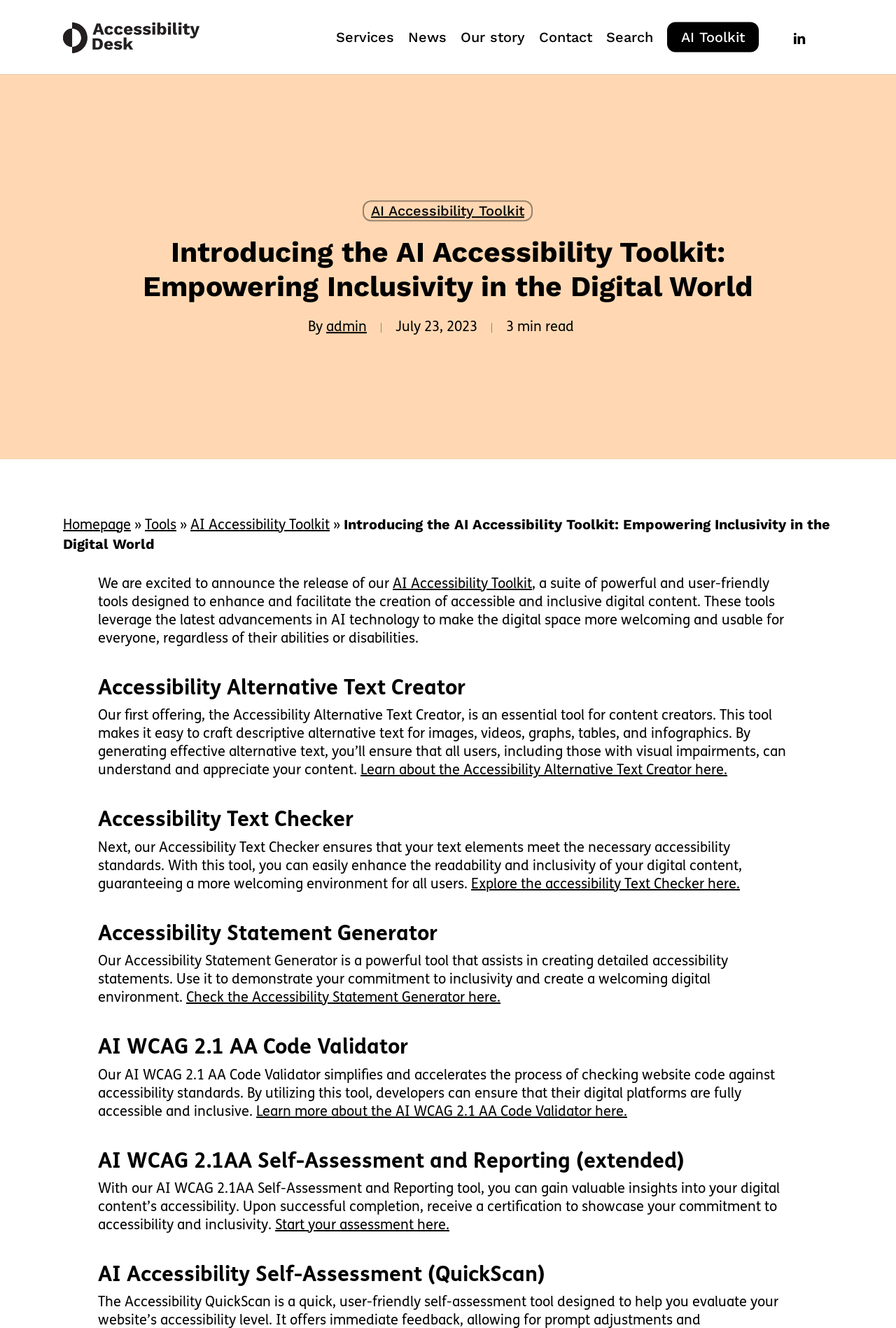What is the name of the first tool introduced?
Identify the answer in the screenshot and reply with a single word or phrase.

Accessibility Alternative Text Creator